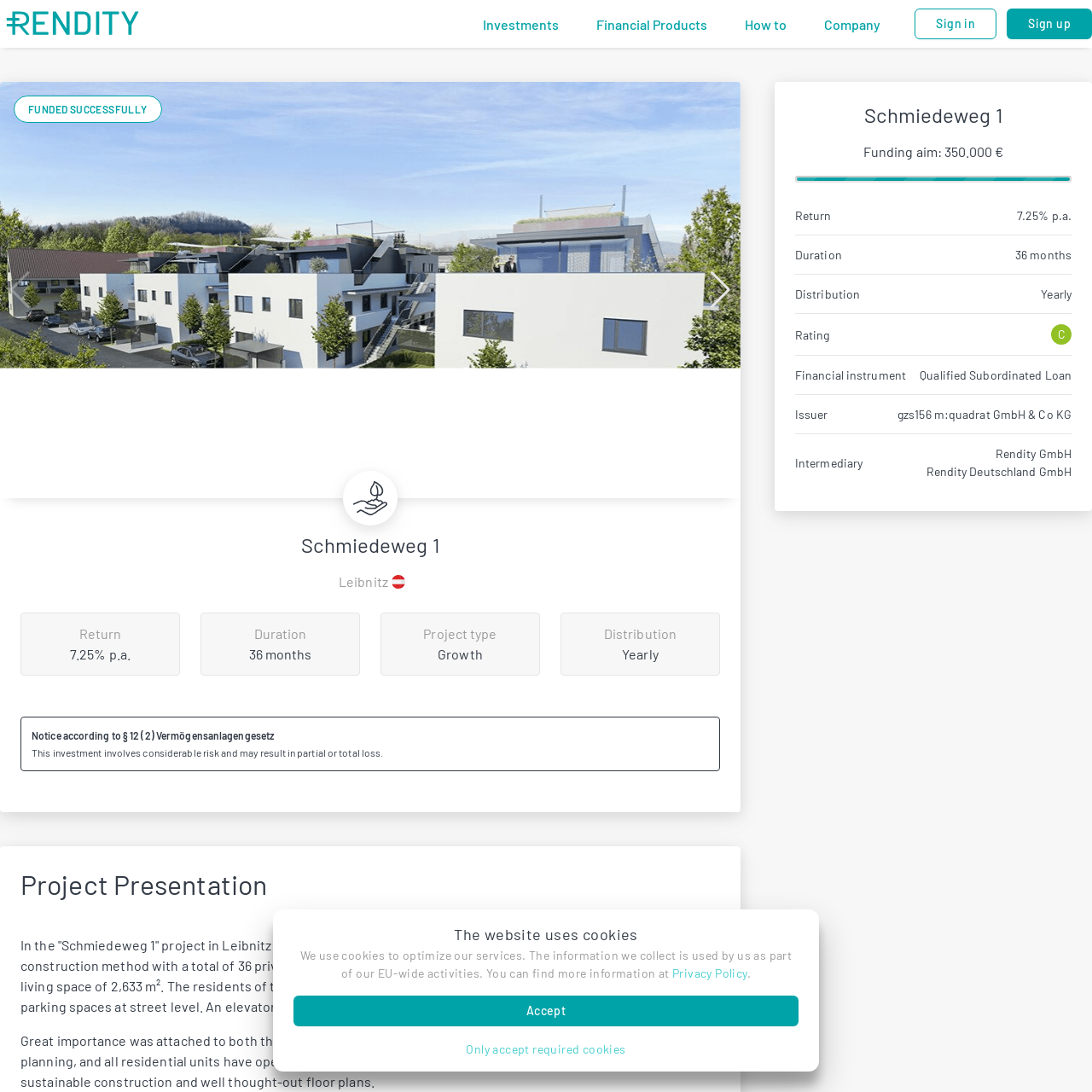Focus your attention on the picture enclosed within the red border and formulate a detailed answer to the question below, using the image as your primary reference: 
What is the purpose of the message in the image?

The message 'FUNDED SUCCESSFULLY' serves as a motivational highlight for potential investors considering similar opportunities, emphasizing the project's appeal and reliability.